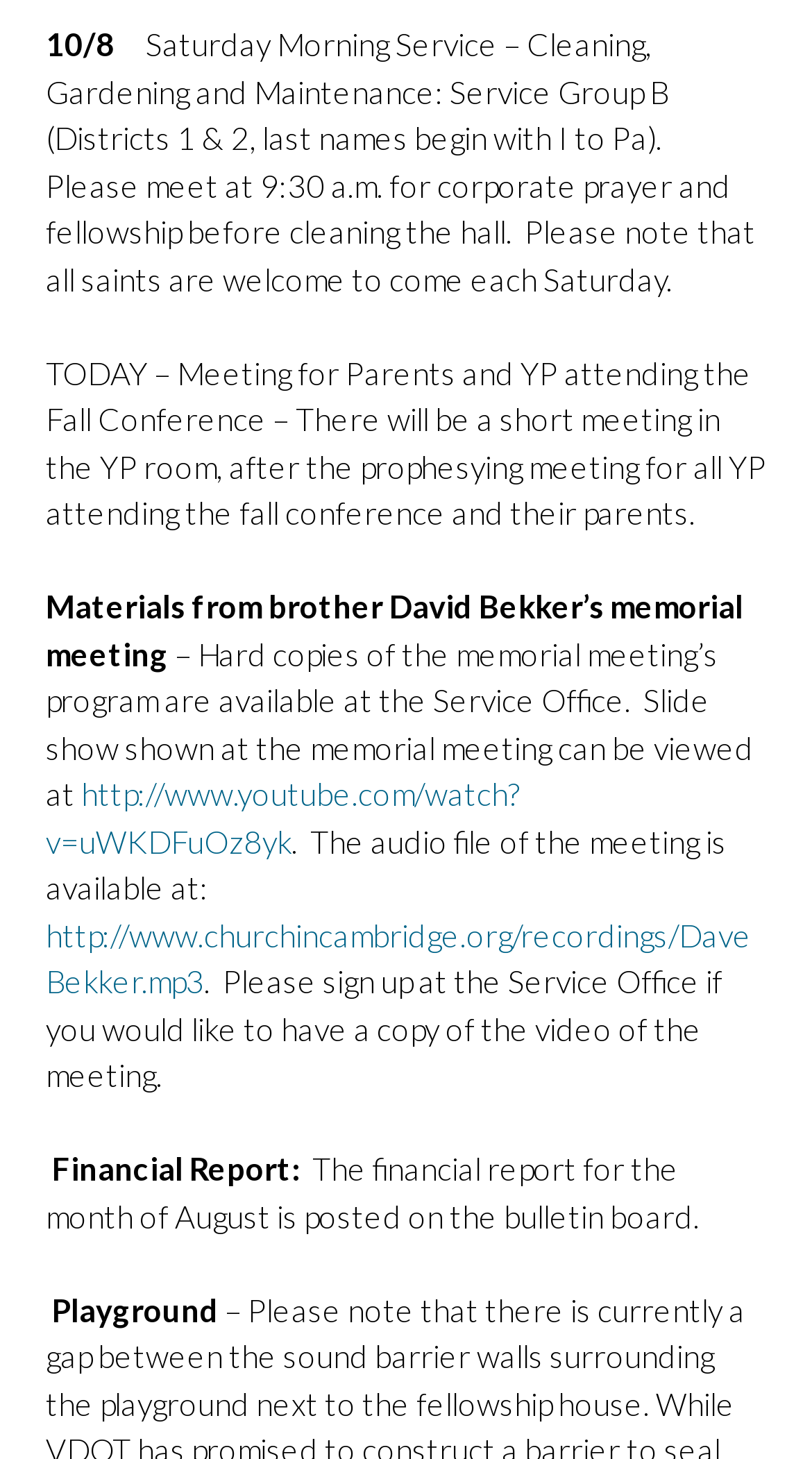Please provide a detailed answer to the question below based on the screenshot: 
Where can hard copies of the memorial meeting's program be obtained?

The location where hard copies of the memorial meeting's program can be obtained is mentioned in the fourth StaticText element, which states 'Hard copies of the memorial meeting’s program are available at the Service Office'.